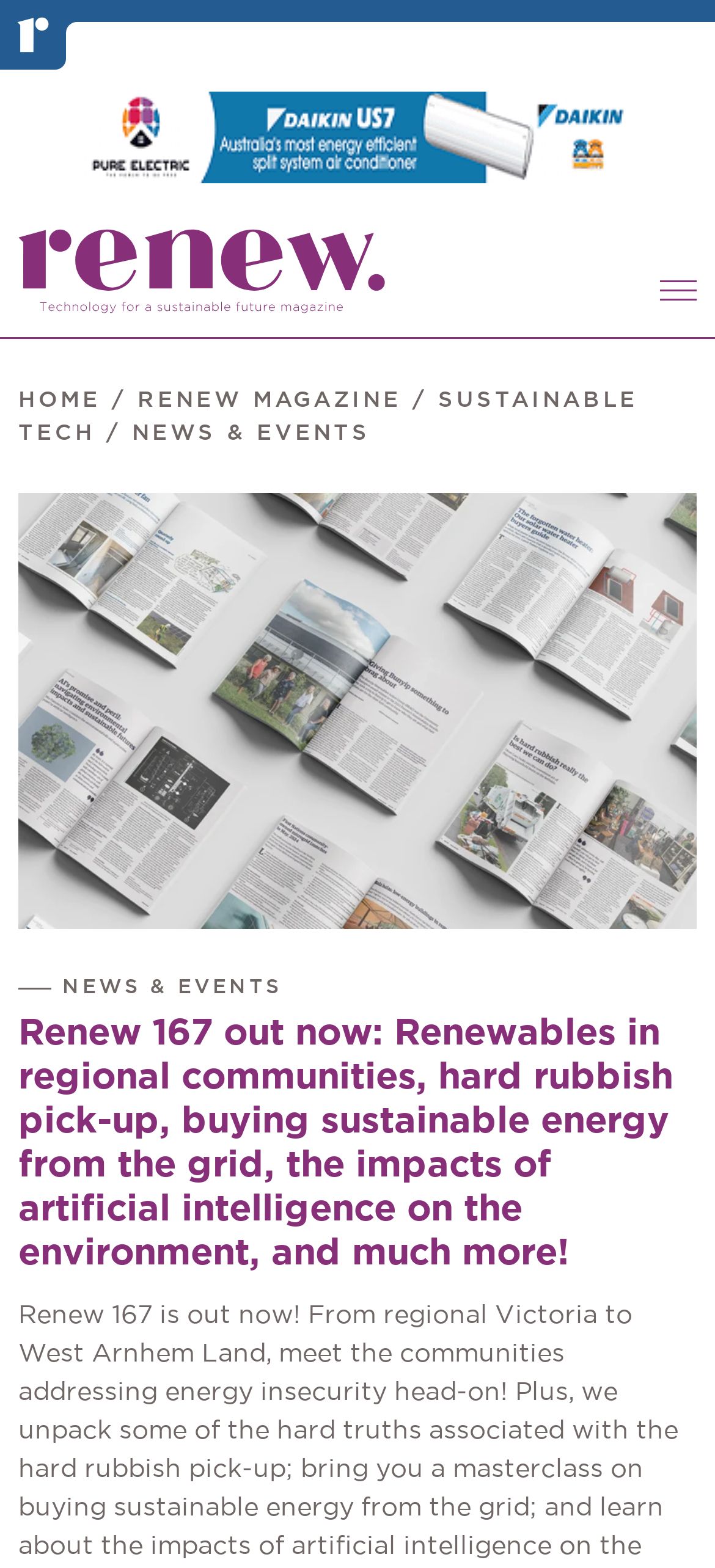Find the bounding box coordinates for the area that should be clicked to accomplish the instruction: "Click the Renew Magazine link".

[0.026, 0.145, 0.538, 0.201]